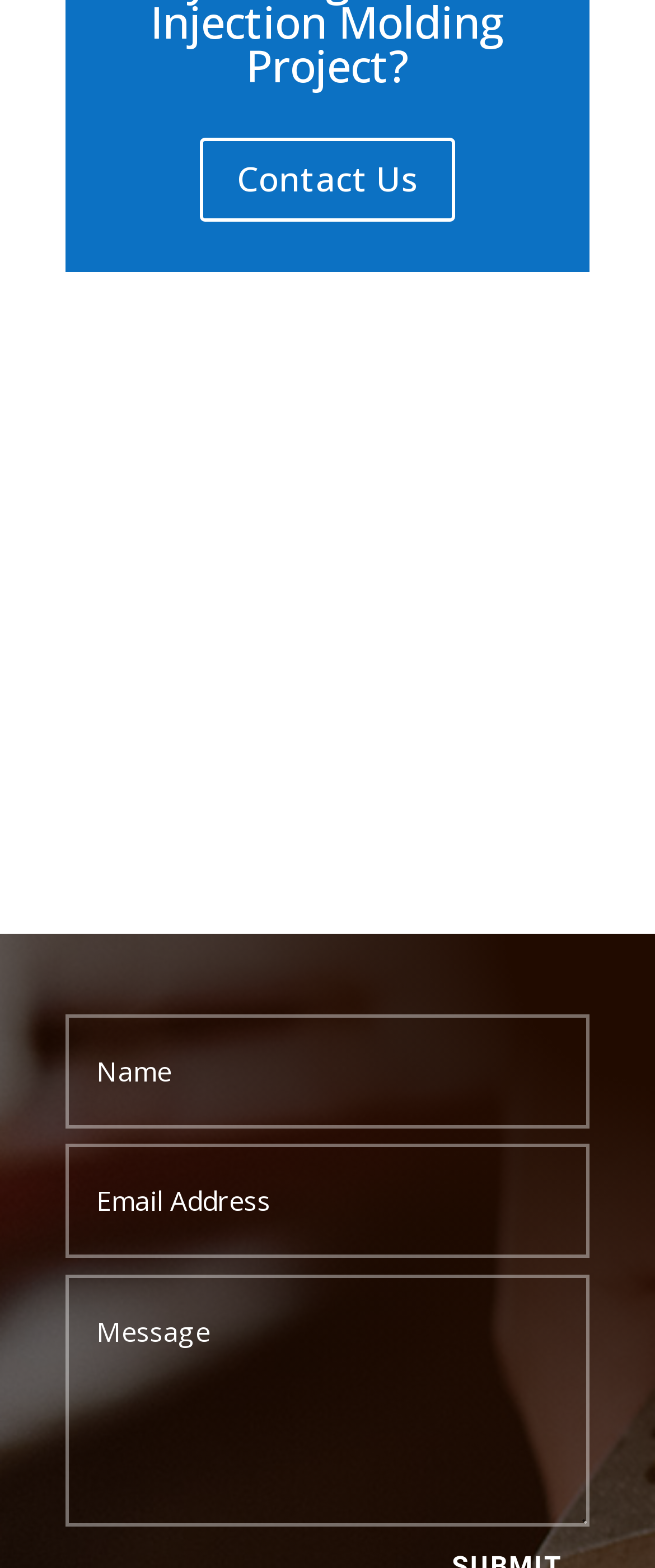Provide the bounding box coordinates of the UI element this sentence describes: "name="et_pb_contact_name_0" placeholder="Name"".

[0.101, 0.646, 0.9, 0.719]